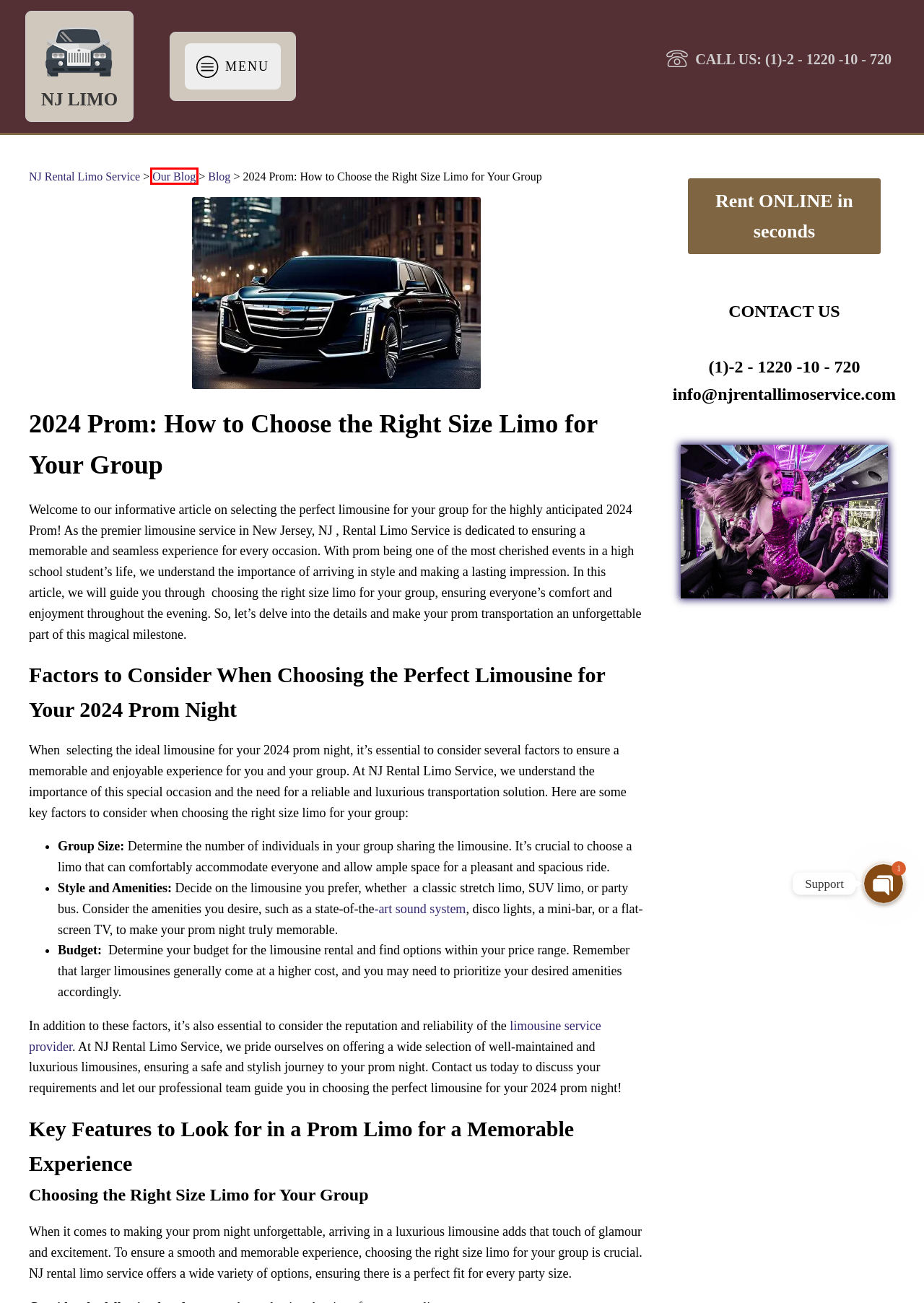Observe the provided screenshot of a webpage that has a red rectangle bounding box. Determine the webpage description that best matches the new webpage after clicking the element inside the red bounding box. Here are the candidates:
A. WHITE HUMMER H2 LIMO - NJ Rental Limo Service
B. 2024's Best Limos for Romantic Dinner Dates
C. Contact - NJ Rental Limo Service - tel: 2 - 1220 -10 - 720
D. Blog - NJ Rental Limo Service
E. Our Blog - NJ Rental Limo Service
F. Book Your Limo Online - NJ Rental Limo Service
G. Things to Look for the Best Limousine Service Provider
H. New Jersey's best limo service - NJ Rental Limo Service

E